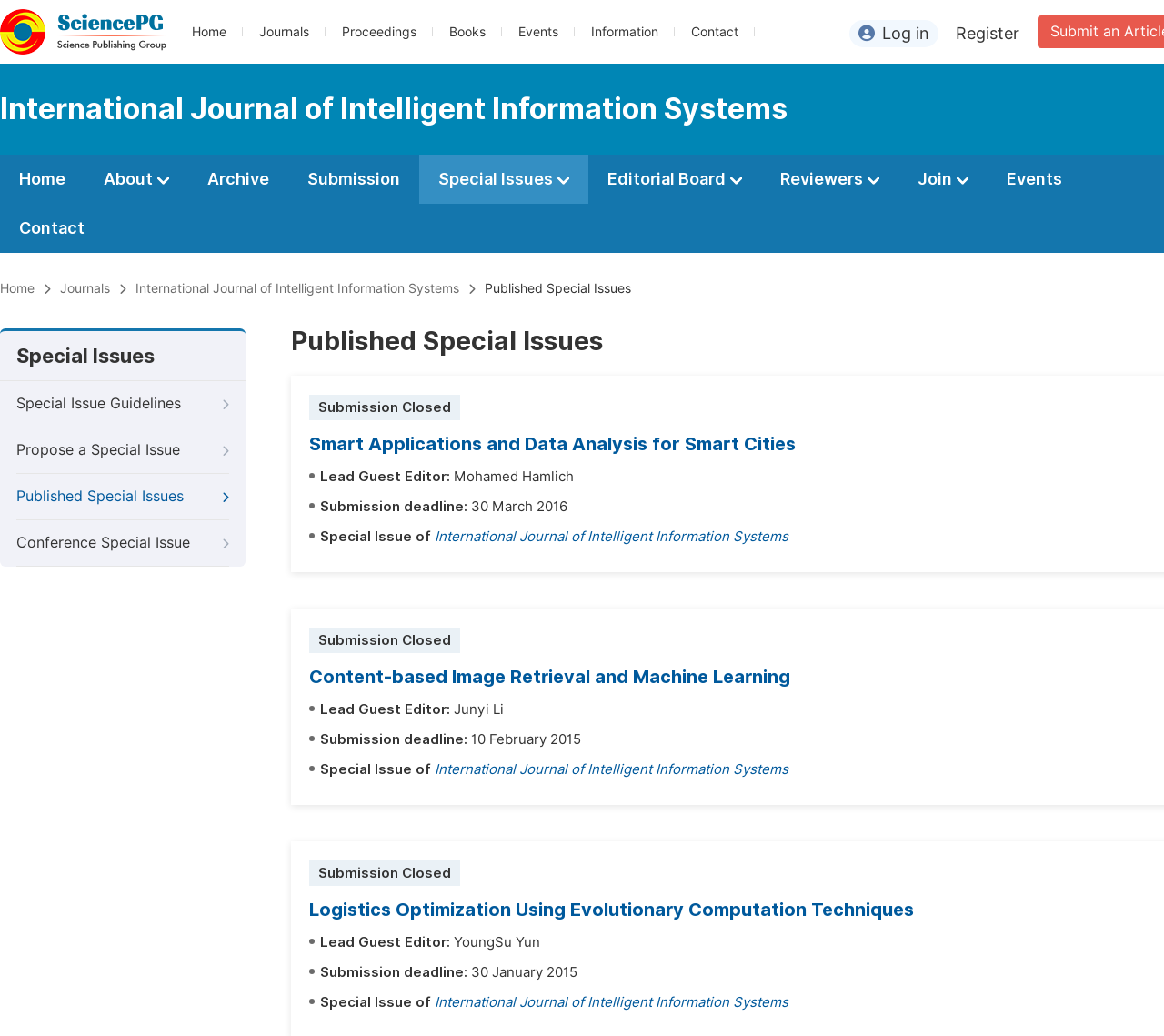Locate the bounding box coordinates of the item that should be clicked to fulfill the instruction: "View the 'Special Issue Guidelines'".

[0.014, 0.368, 0.197, 0.412]